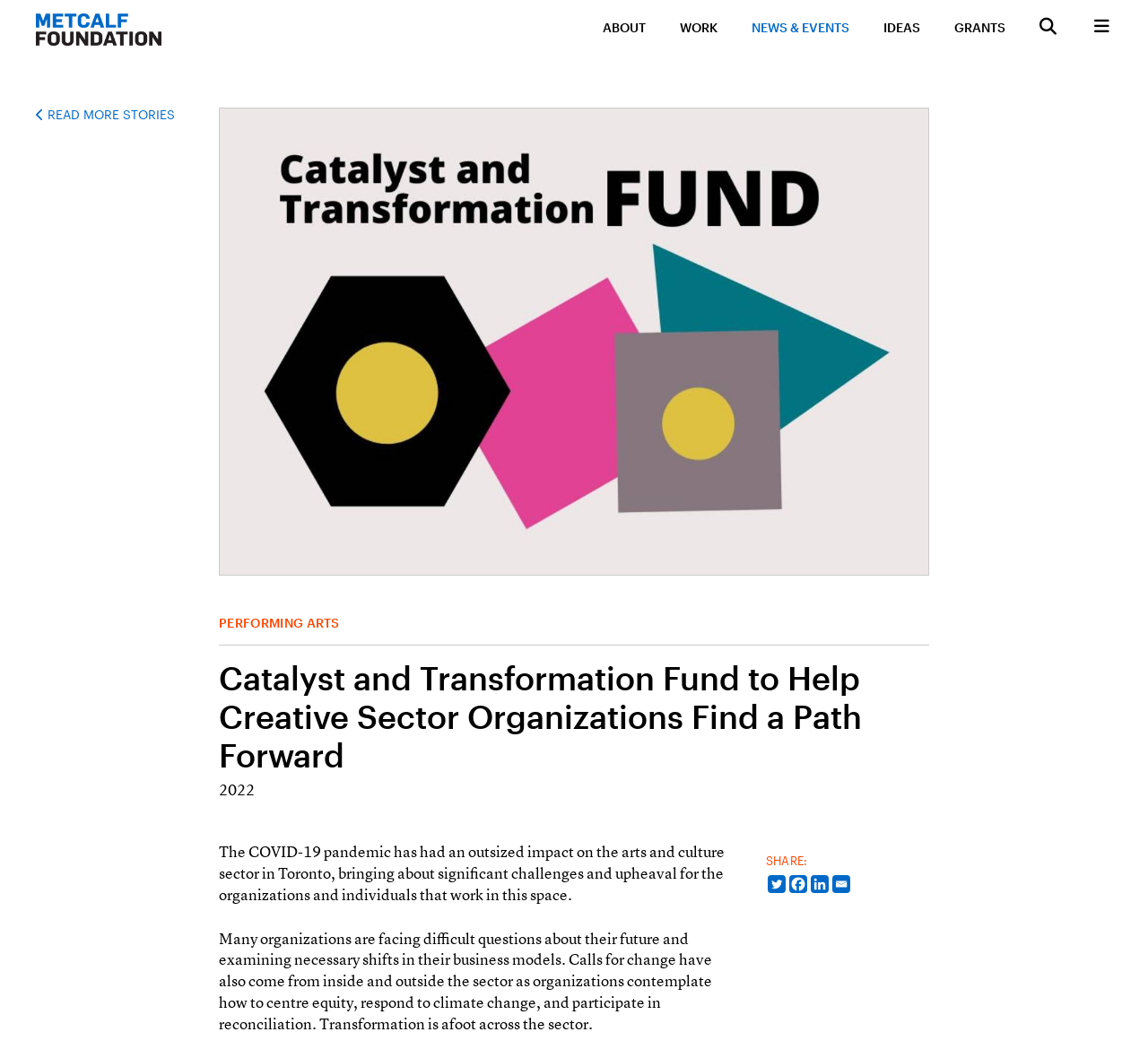Reply to the question below using a single word or brief phrase:
What sector is mentioned as being impacted by the COVID-19 pandemic?

Arts and culture